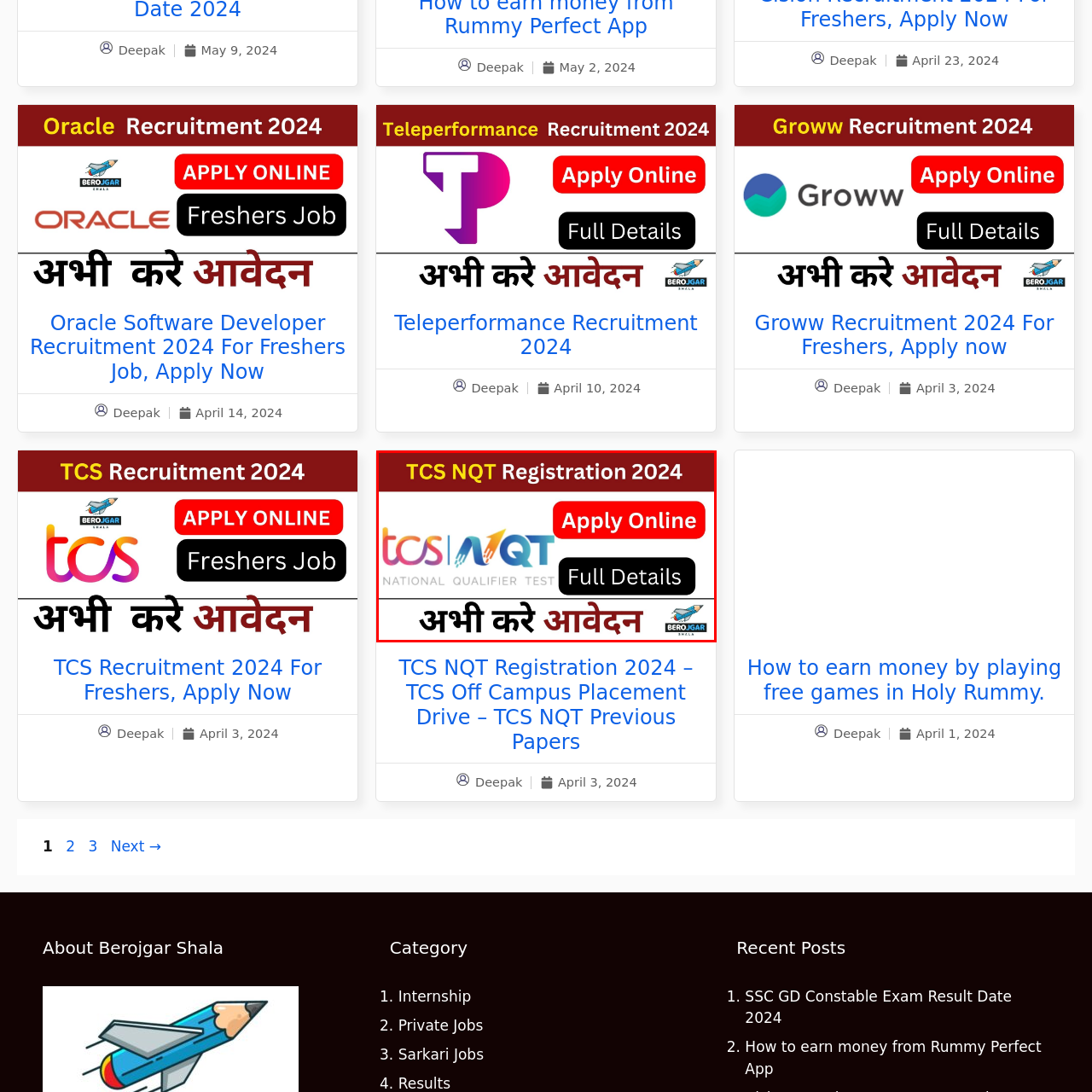What is the purpose of the registration?
Observe the image within the red bounding box and generate a detailed answer, ensuring you utilize all relevant visual cues.

The caption highlights the importance of the registration for individuals aspiring to join TCS through the National Qualifier Test, implying that the ultimate purpose of the registration is to join the company.